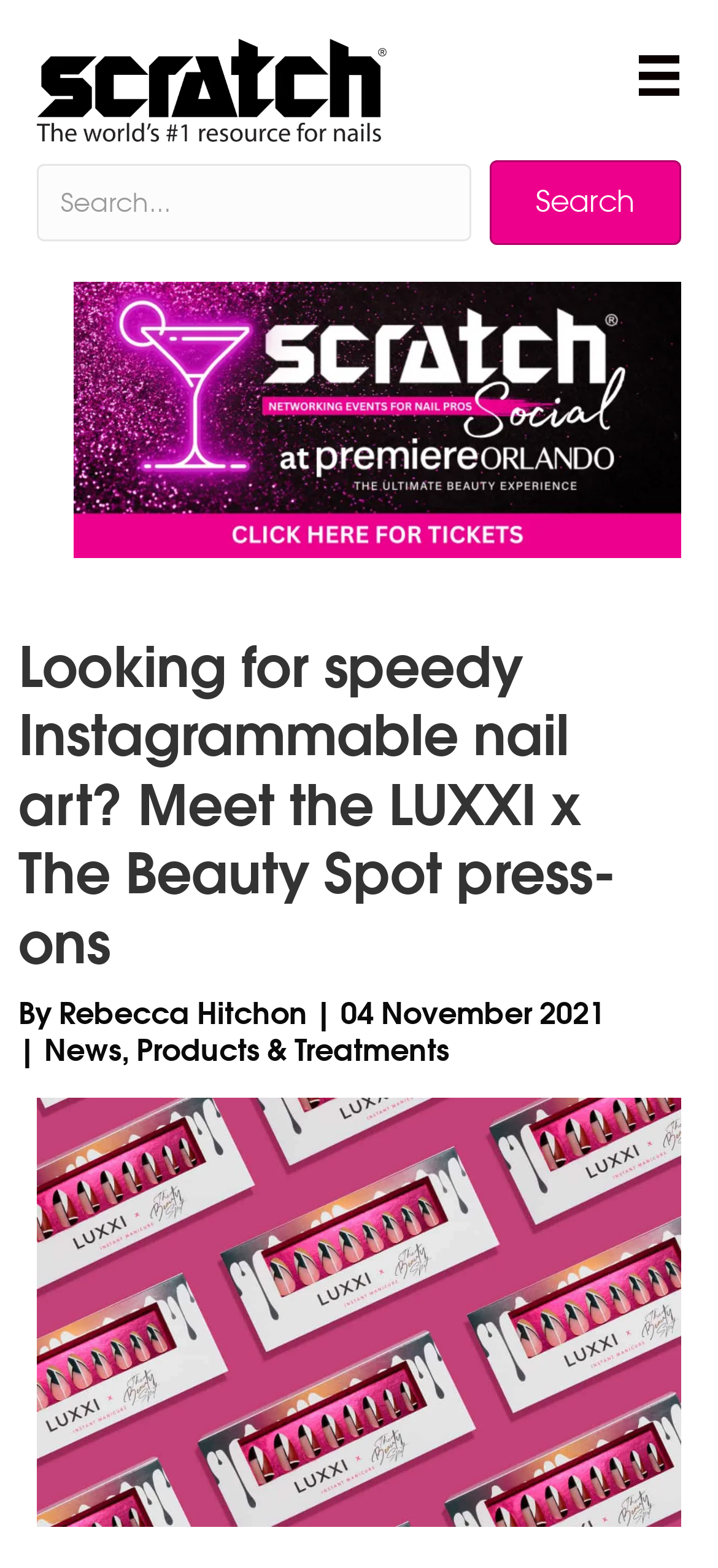What is the date of the article?
Carefully analyze the image and provide a detailed answer to the question.

The date of the article is mentioned in the text 'By Rebecca Hitchon | 04 November 2021 | News, Products & Treatments', which indicates that the article was published on 04 November 2021.